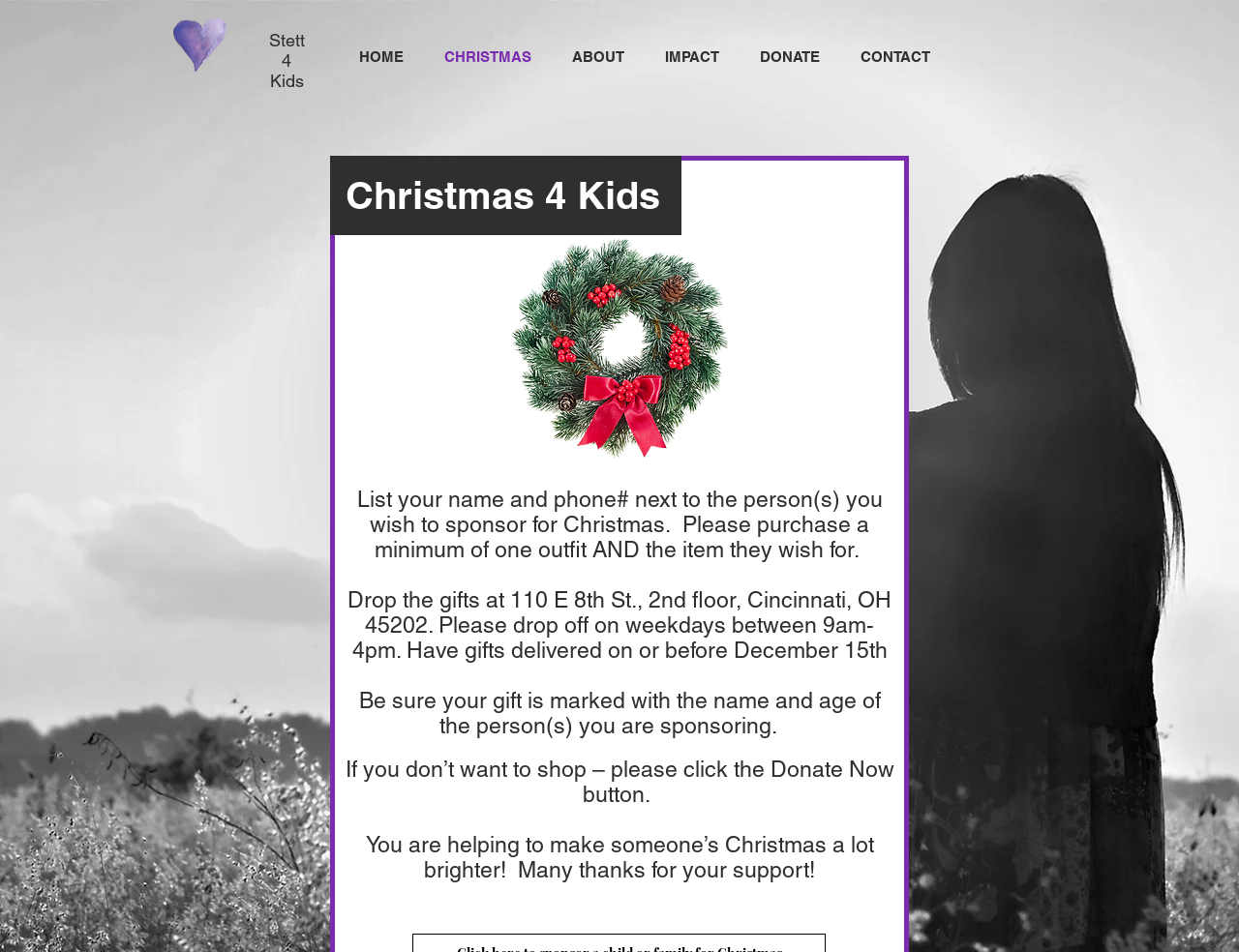How many links are in the navigation menu?
Look at the image and respond with a one-word or short-phrase answer.

6